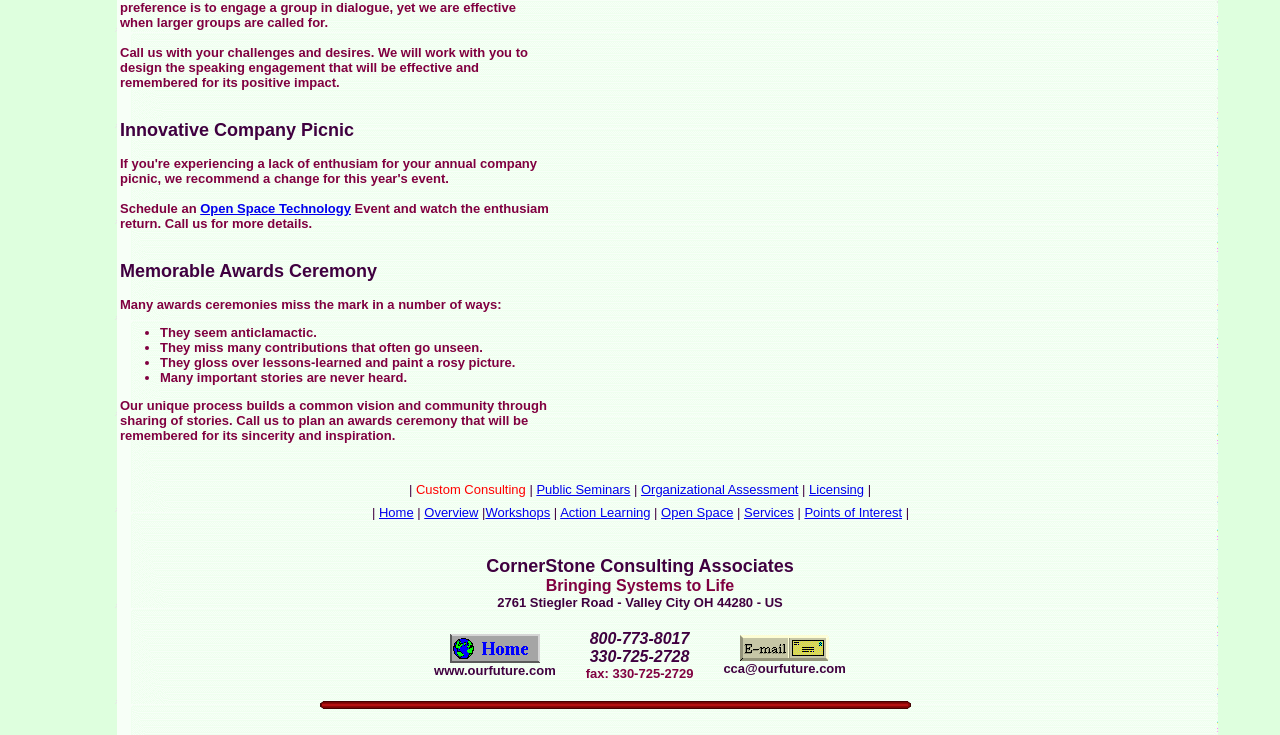Locate and provide the bounding box coordinates for the HTML element that matches this description: "PORTFOLIO".

None